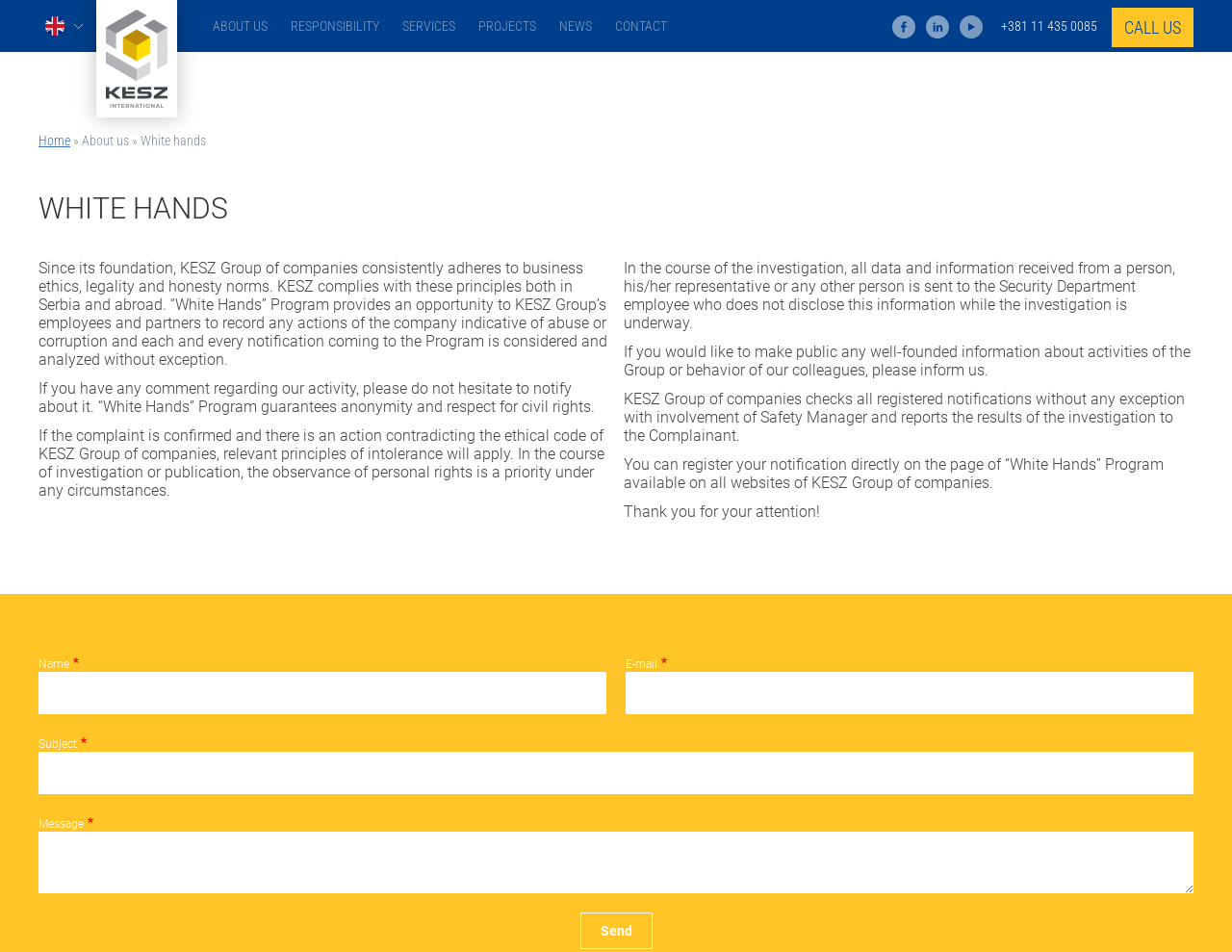Please provide a brief answer to the following inquiry using a single word or phrase:
What happens to the notifications received through the 'White Hands' program?

They are investigated and analyzed